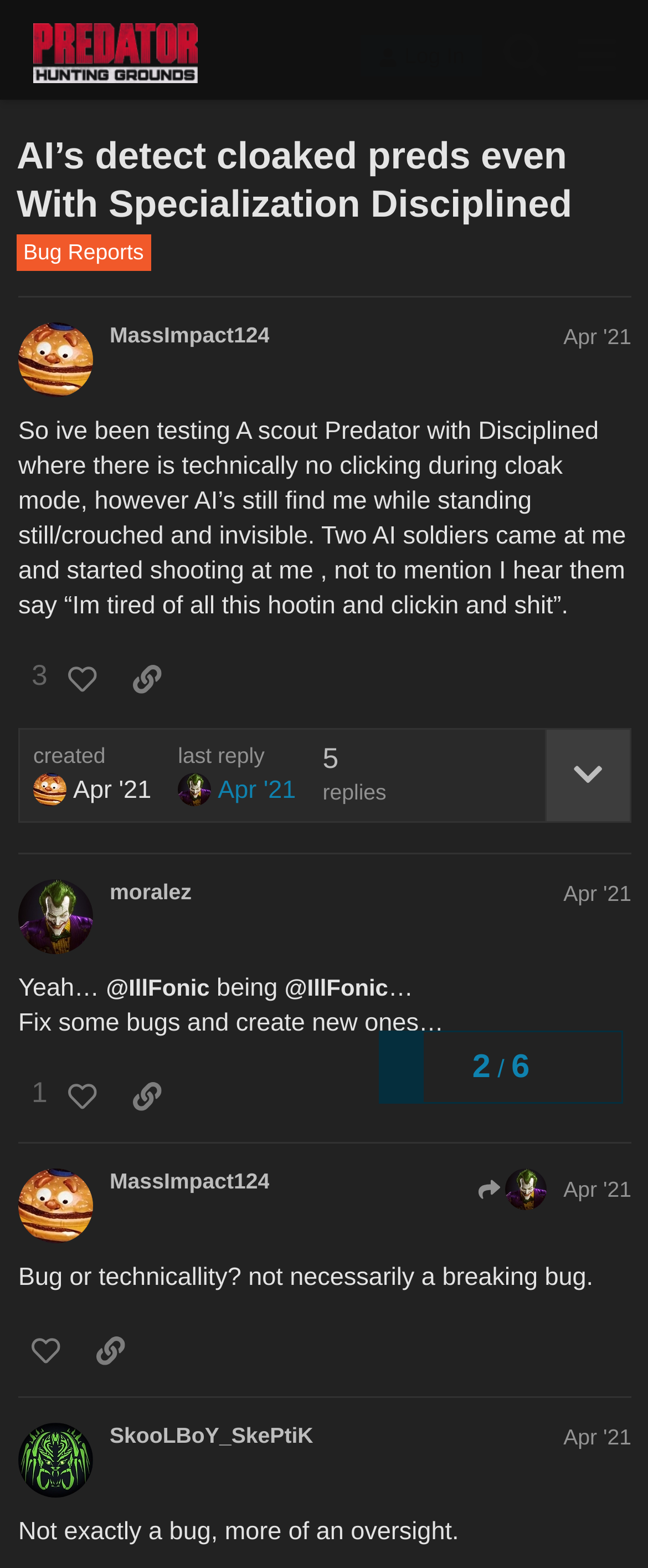Could you provide the bounding box coordinates for the portion of the screen to click to complete this instruction: "Go to another topic list or category"?

[0.865, 0.012, 0.974, 0.056]